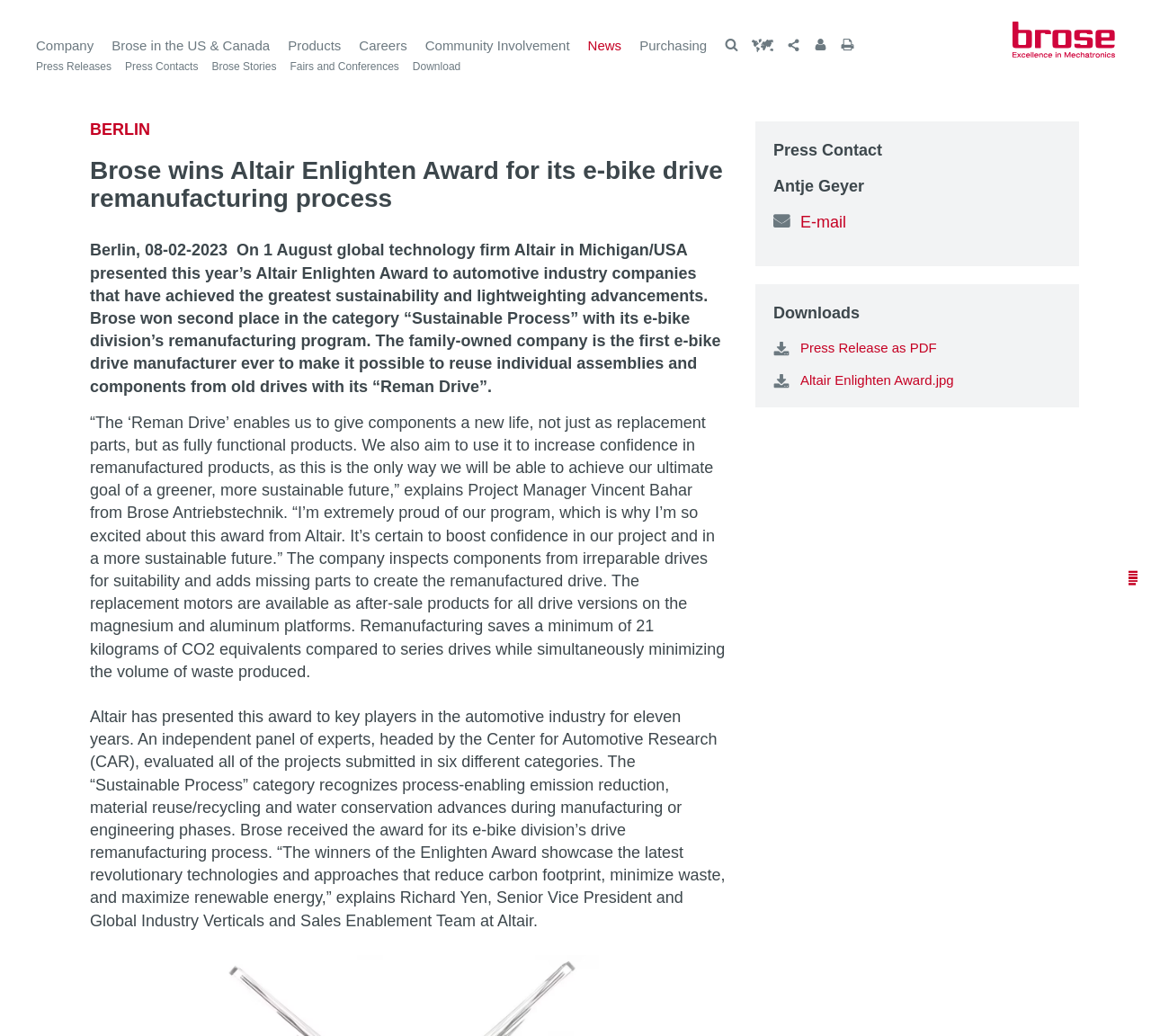Provide a comprehensive description of the webpage.

This webpage is about Brose, a company that has won the Altair Enlighten Award for its e-bike drive remanufacturing process. At the top of the page, there is a heading with the company name "Brose" and a link to the company's website. Below this, there are several links to different sections of the website, including "Company", "Products", "Careers", and "News".

The main content of the page is divided into two sections. The first section is a news article about Brose winning the Altair Enlighten Award. The article is headed by a title "Brose wins Altair Enlighten Award for its e-bike drive remanufacturing process" and is followed by a date "Berlin, 08-02-2023". The article describes how Brose won second place in the "Sustainable Process" category with its e-bike division's remanufacturing program.

The second section of the page contains several quotes from Brose's Project Manager Vincent Bahar and Altair's Senior Vice President Richard Yen, discussing the importance of sustainability and the significance of the award. There are also several paragraphs of text that provide more information about the remanufacturing process and its benefits, including reducing CO2 emissions and minimizing waste.

At the bottom of the page, there are several links to related resources, including a press release and an image of the Altair Enlighten Award. There is also a section with contact information for the press contact, Antje Geyer, and a link to send her an email.

On the right side of the page, there are several social media links and icons, including Facebook, Twitter, and LinkedIn. There are also several links to other sections of the website, including "Purchasing" and "Download".